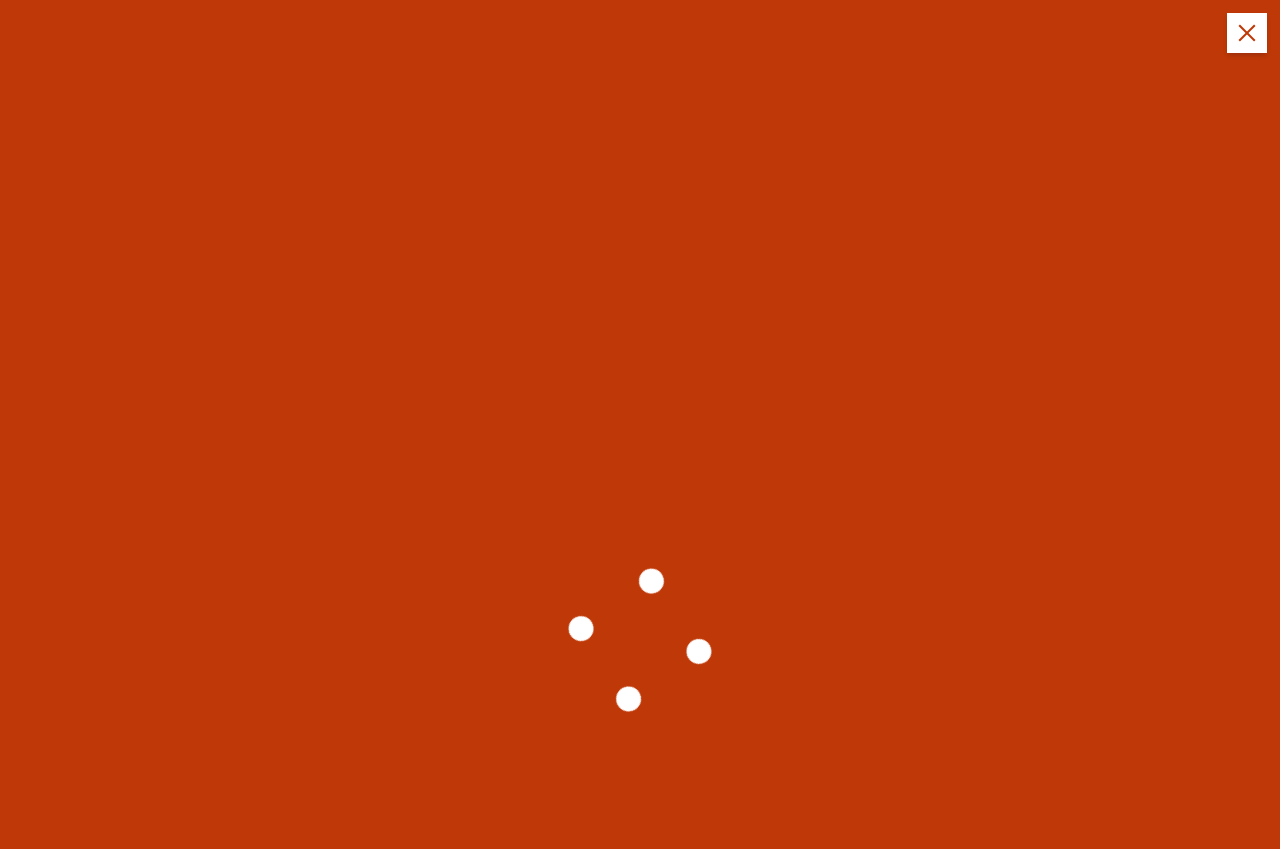What is the name of the website? Observe the screenshot and provide a one-word or short phrase answer.

Learning Spiral